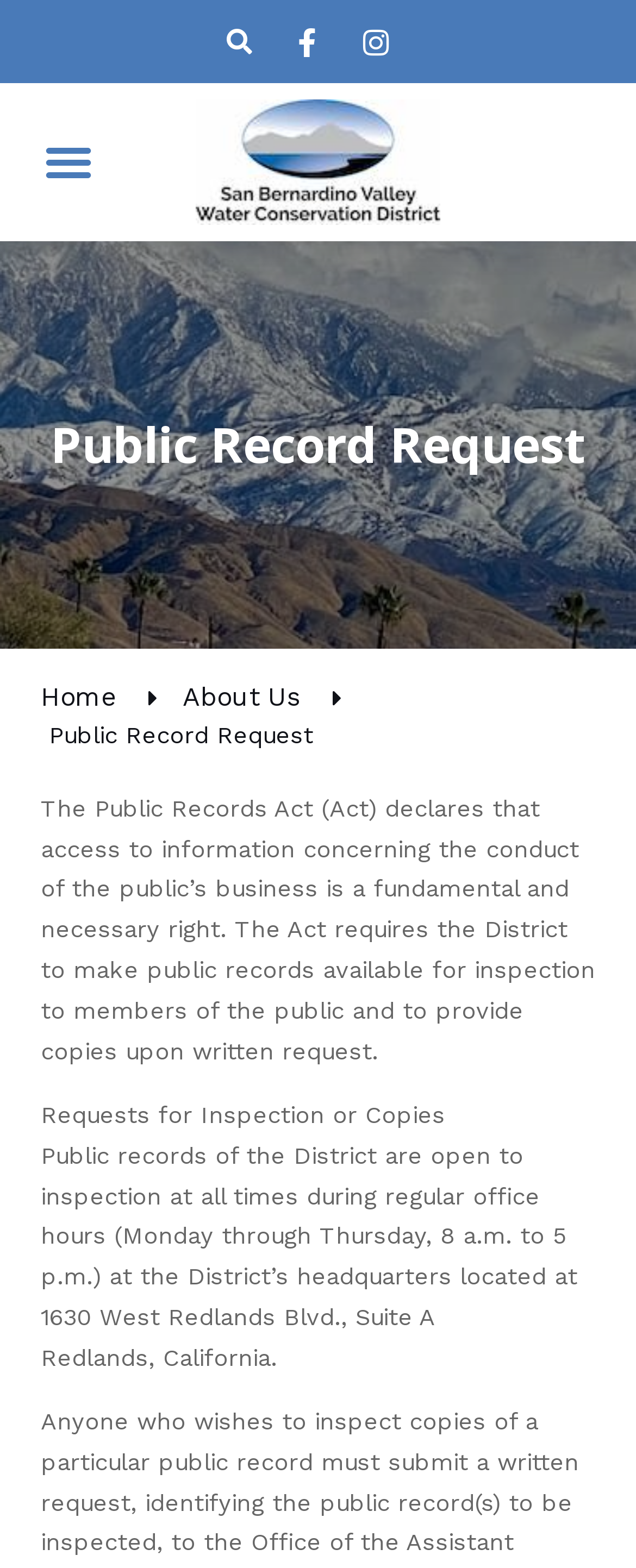Locate the UI element described by About Us in the provided webpage screenshot. Return the bounding box coordinates in the format (top-left x, top-left y, bottom-right x, bottom-right y), ensuring all values are between 0 and 1.

[0.287, 0.435, 0.551, 0.455]